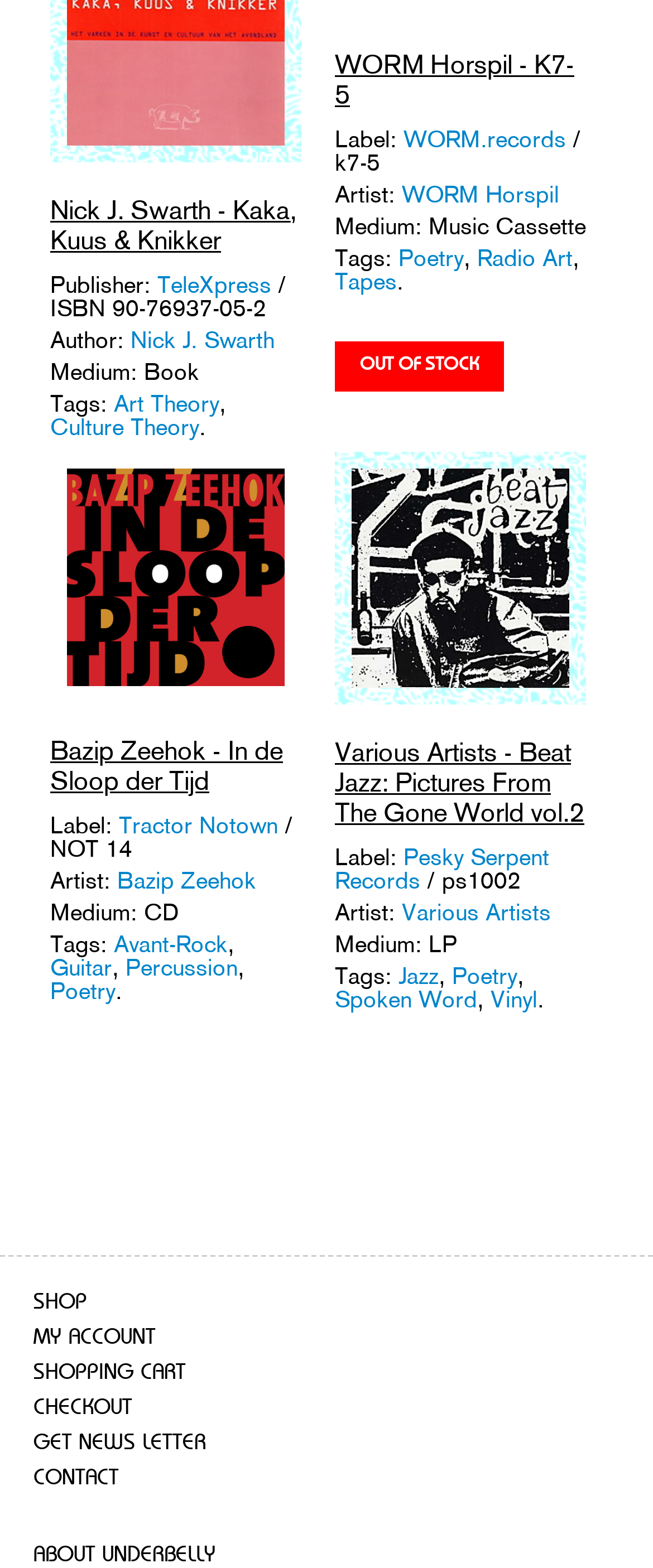What is the label of the product 'WORM Horspil - K7-5'?
Please describe in detail the information shown in the image to answer the question.

I looked at the product information for 'WORM Horspil - K7-5' and found the heading 'Label: WORM.records / k7-5'.